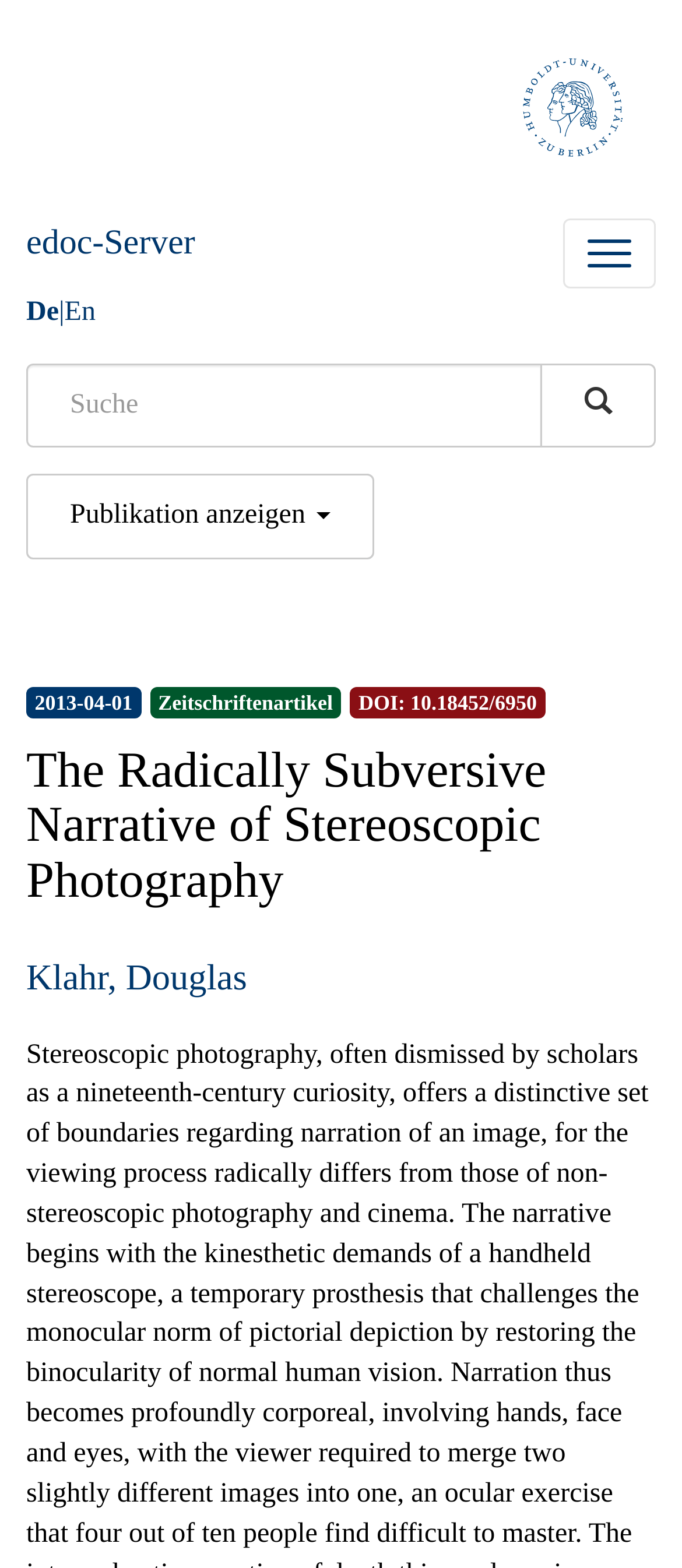Summarize the webpage with intricate details.

The webpage appears to be an academic publication page, specifically showcasing a journal article titled "The Radically Subversive Narrative of Stereoscopic Photography". 

At the top left corner, there is a logo of Humboldt-Universität zu Berlin, accompanied by a link to the university's website. Next to the logo, there is a button to toggle navigation. 

On the top right corner, there are language options, including German (De) and English (En), separated by a vertical bar. 

Below the language options, there is a search bar with a "Los" button, allowing users to search for publications. 

Further down, there is a button to display the publication, followed by the publication's metadata, including the date "2013-04-01", the type "Zeitschriftenartikel" (which translates to "Journal Article" in English), and a DOI link. 

The main content of the page is the title of the article, "The Radically Subversive Narrative of Stereoscopic Photography", which is displayed prominently. Below the title, there is a link to the author's name, "Klahr, Douglas".